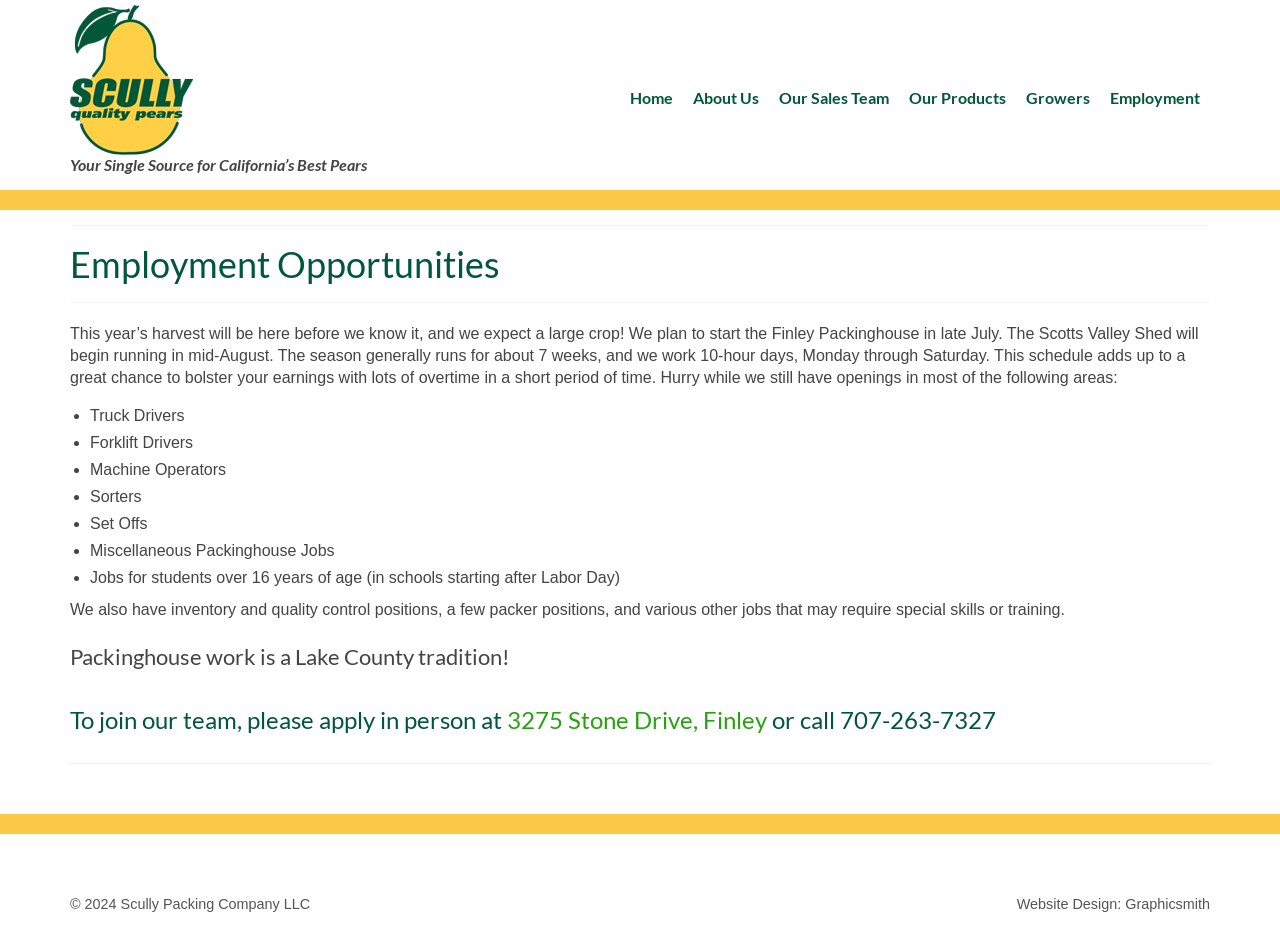Please give the bounding box coordinates of the area that should be clicked to fulfill the following instruction: "View address 3275 Stone Drive, Finley". The coordinates should be in the format of four float numbers from 0 to 1, i.e., [left, top, right, bottom].

[0.396, 0.748, 0.599, 0.779]